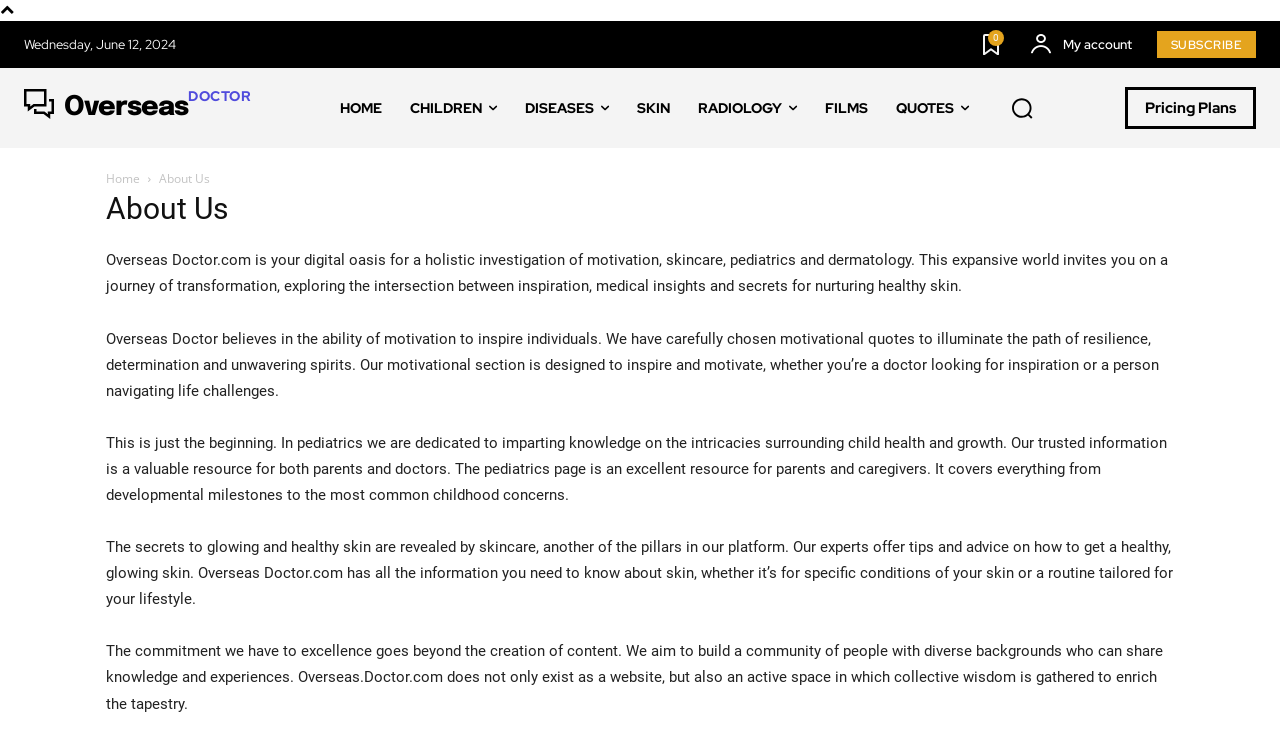Given the webpage screenshot and the description, determine the bounding box coordinates (top-left x, top-left y, bottom-right x, bottom-right y) that define the location of the UI element matching this description: Privacy Policy

[0.714, 0.257, 0.778, 0.28]